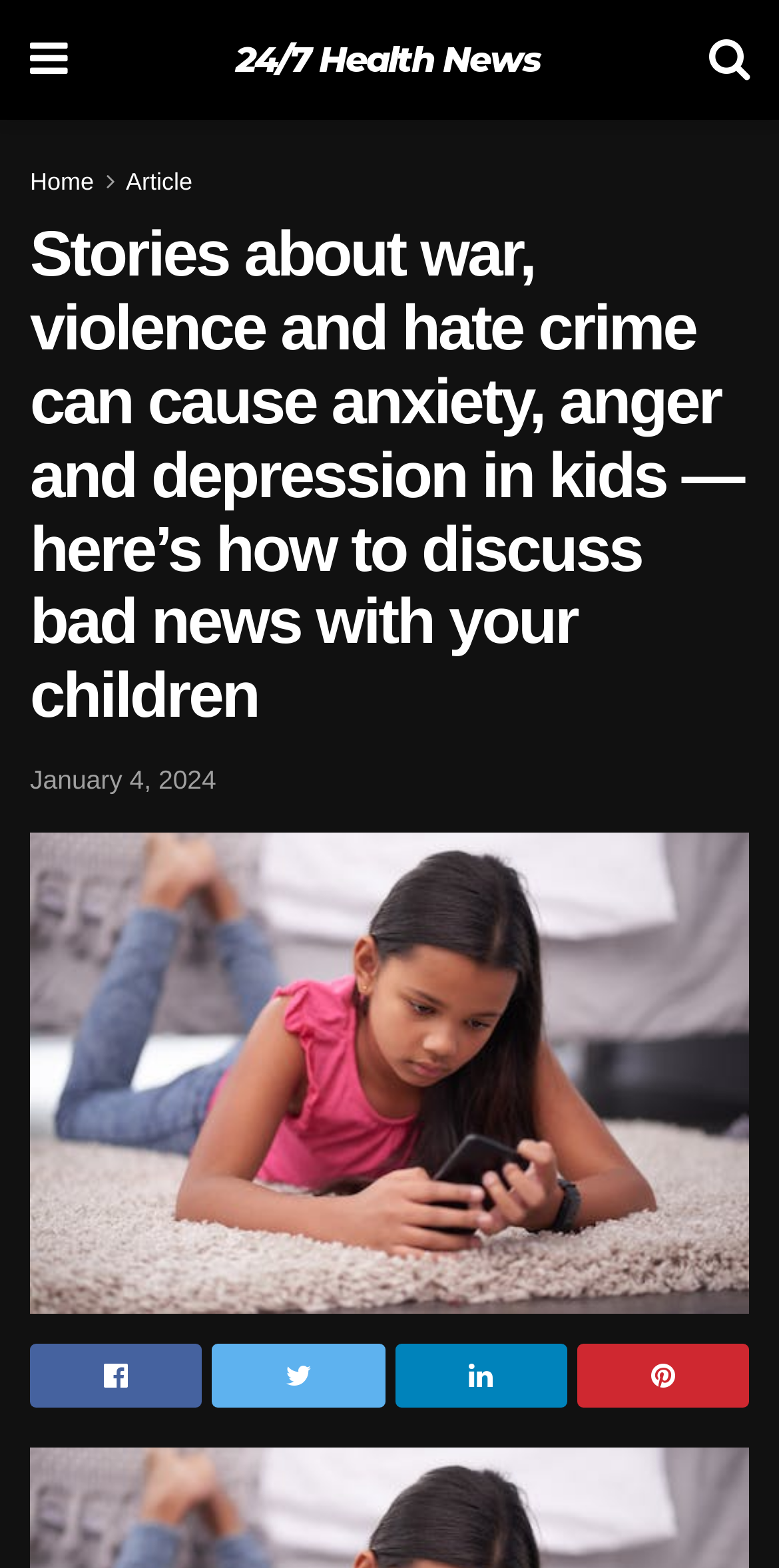Please respond in a single word or phrase: 
How many social media links are present?

4